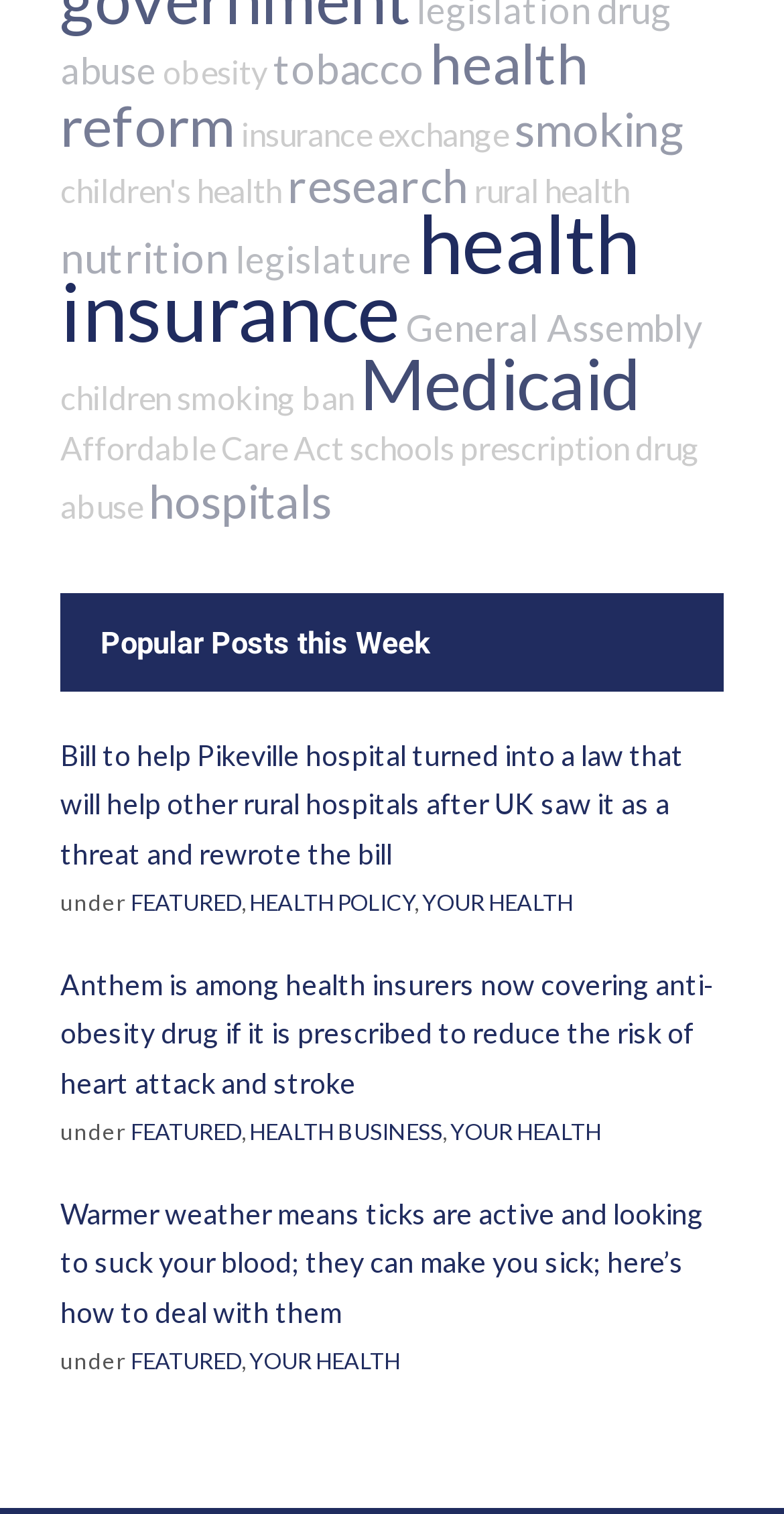Please determine the bounding box coordinates of the element's region to click for the following instruction: "explore children's health link".

[0.077, 0.113, 0.359, 0.138]